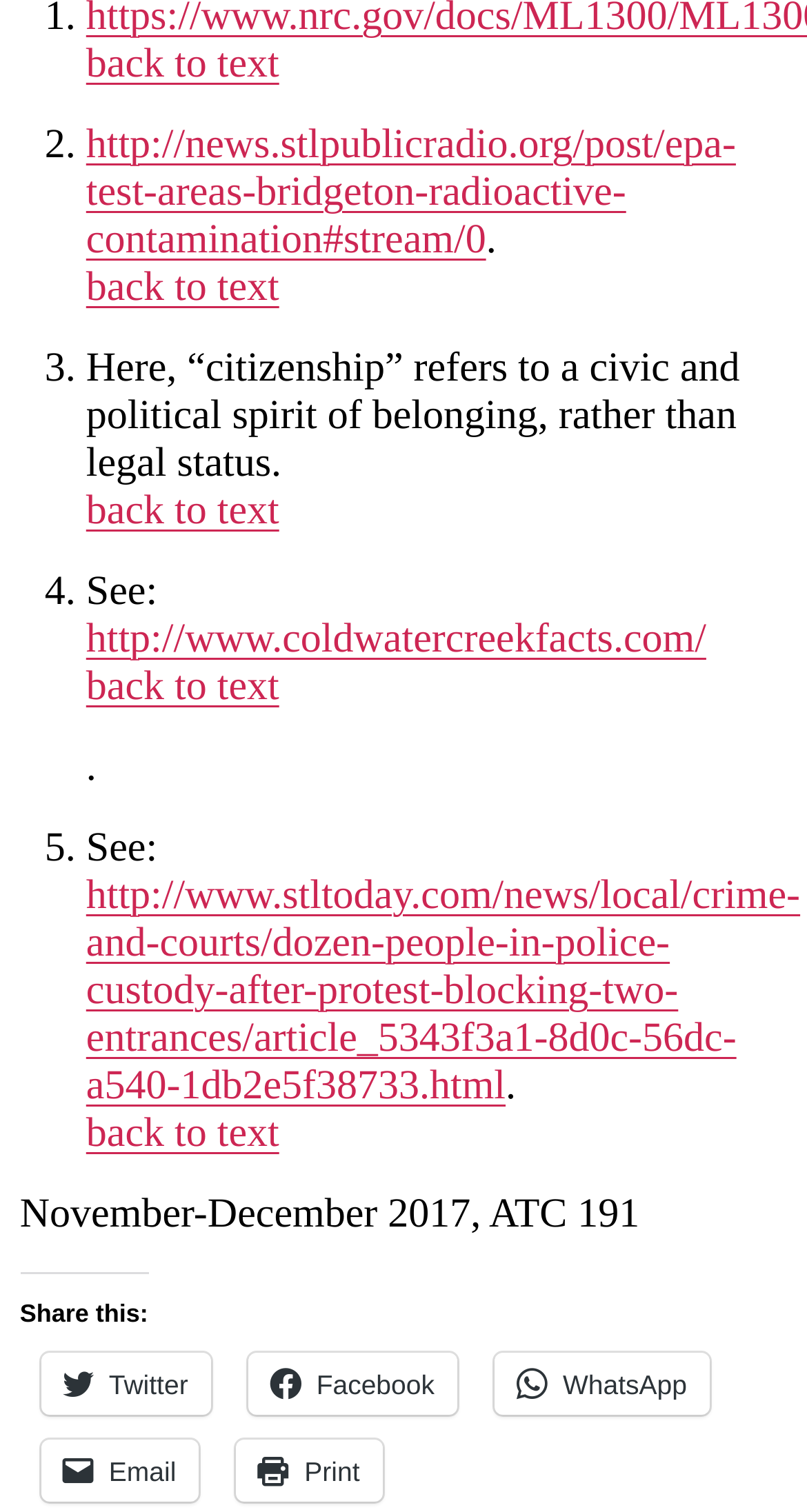Determine the coordinates of the bounding box for the clickable area needed to execute this instruction: "Click on the 'back to text' link".

[0.107, 0.027, 0.346, 0.057]